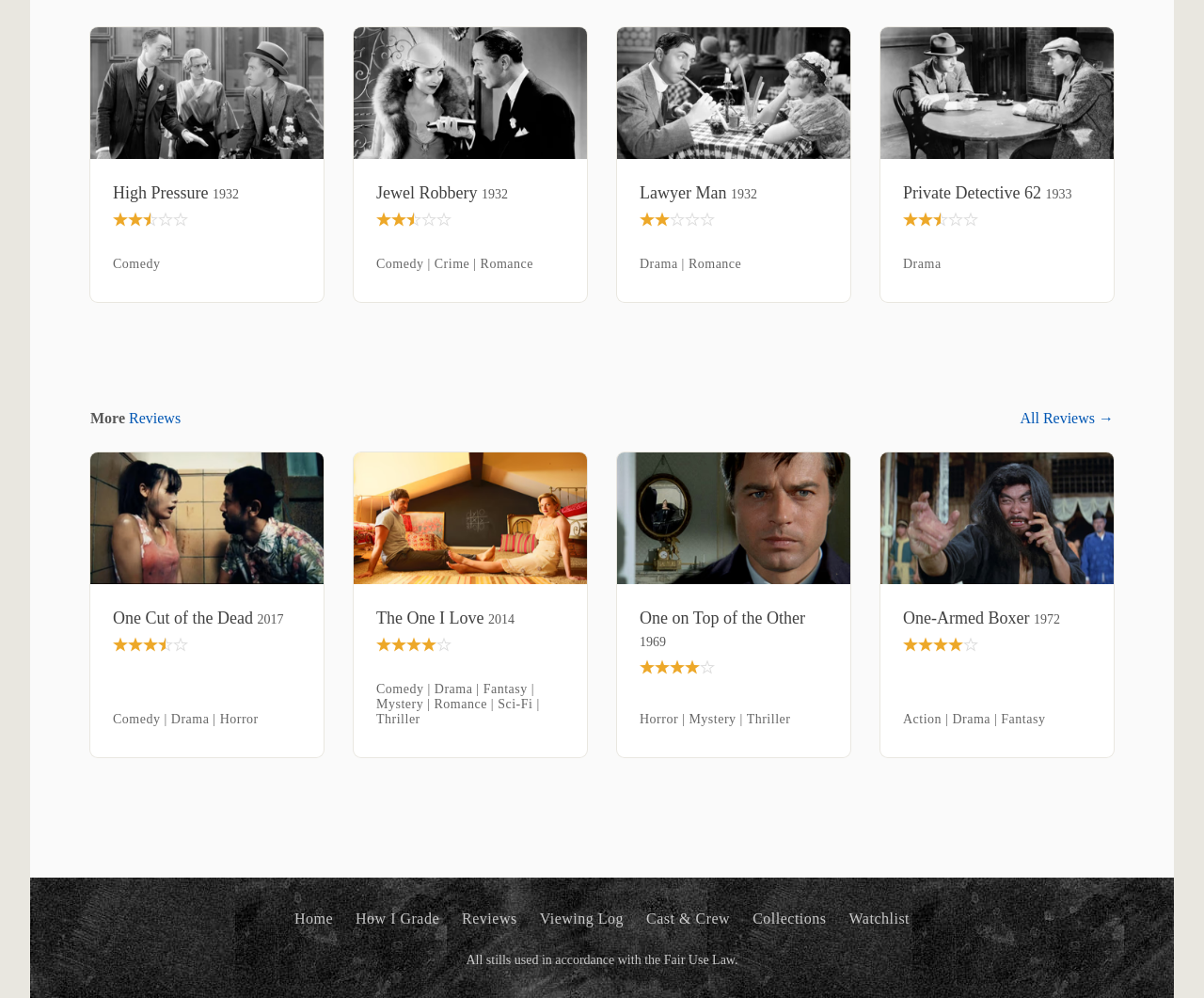Please respond in a single word or phrase: 
What is the purpose of the link 'AllReviews→'?

To view all reviews